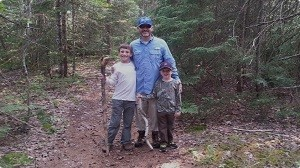Paint a vivid picture with your words by describing the image in detail.

In a serene woodland setting in Michigan's Upper Peninsula, a father stands proudly between his two sons on a hiking trail. The family members, equipped with sticks and dressed in casual outdoor attire, are surrounded by lush green trees and a carpet of fallen leaves, epitomizing a joyful adventure in nature. The father's relaxed demeanor and the boys' eager expressions reflect the excitement of exploring the great outdoors together, perhaps in search of a hidden brook trout lake, as described in their recent hiking journey. This image captures both the spirit of family bonding and the beauty of the wilderness.